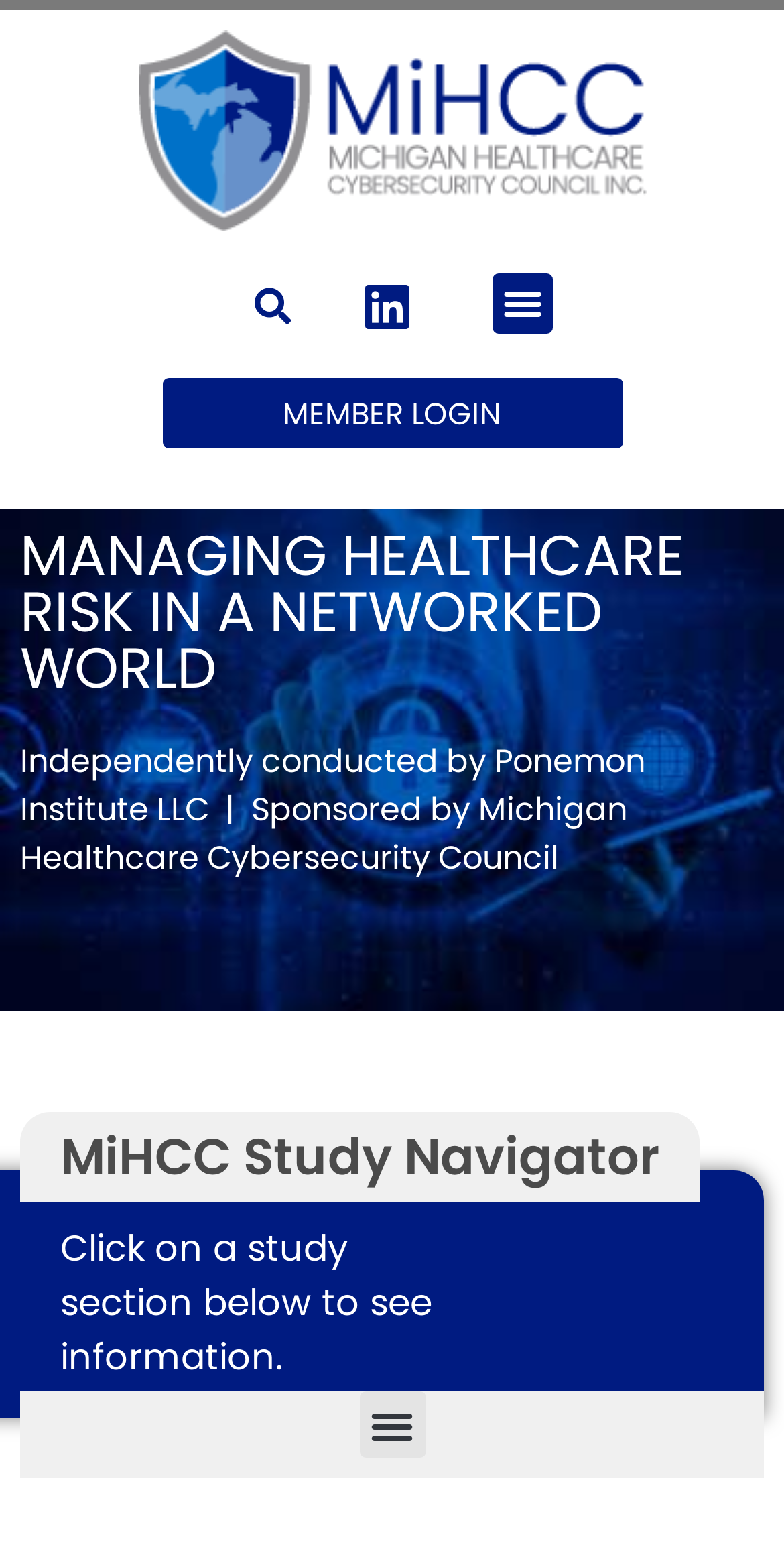What social media platform is linked?
Utilize the information in the image to give a detailed answer to the question.

I found a link element with the description 'Linkedin ' which suggests that the website is linked to the Linkedin social media platform.